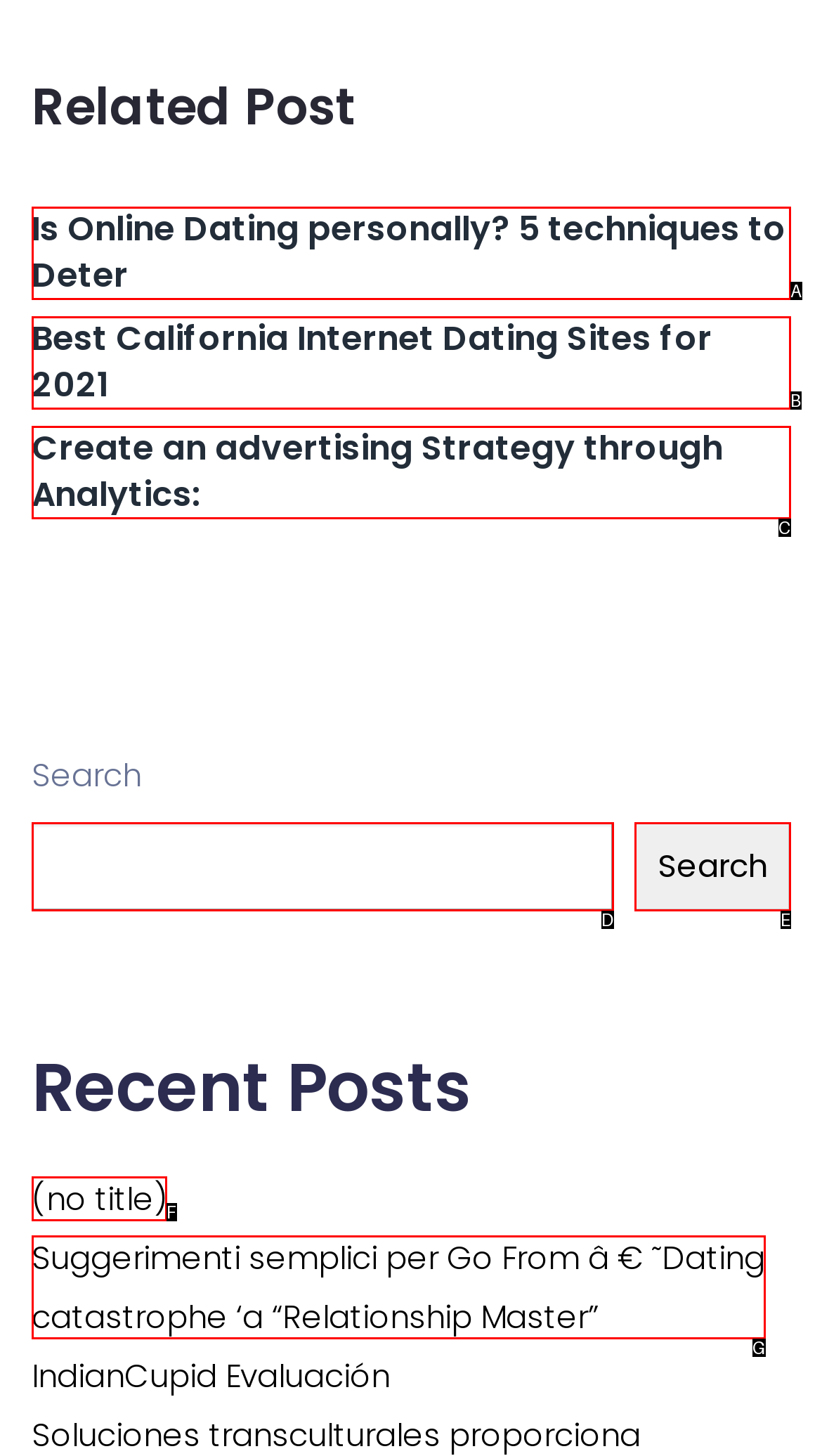Select the letter that corresponds to the description: Search. Provide your answer using the option's letter.

E